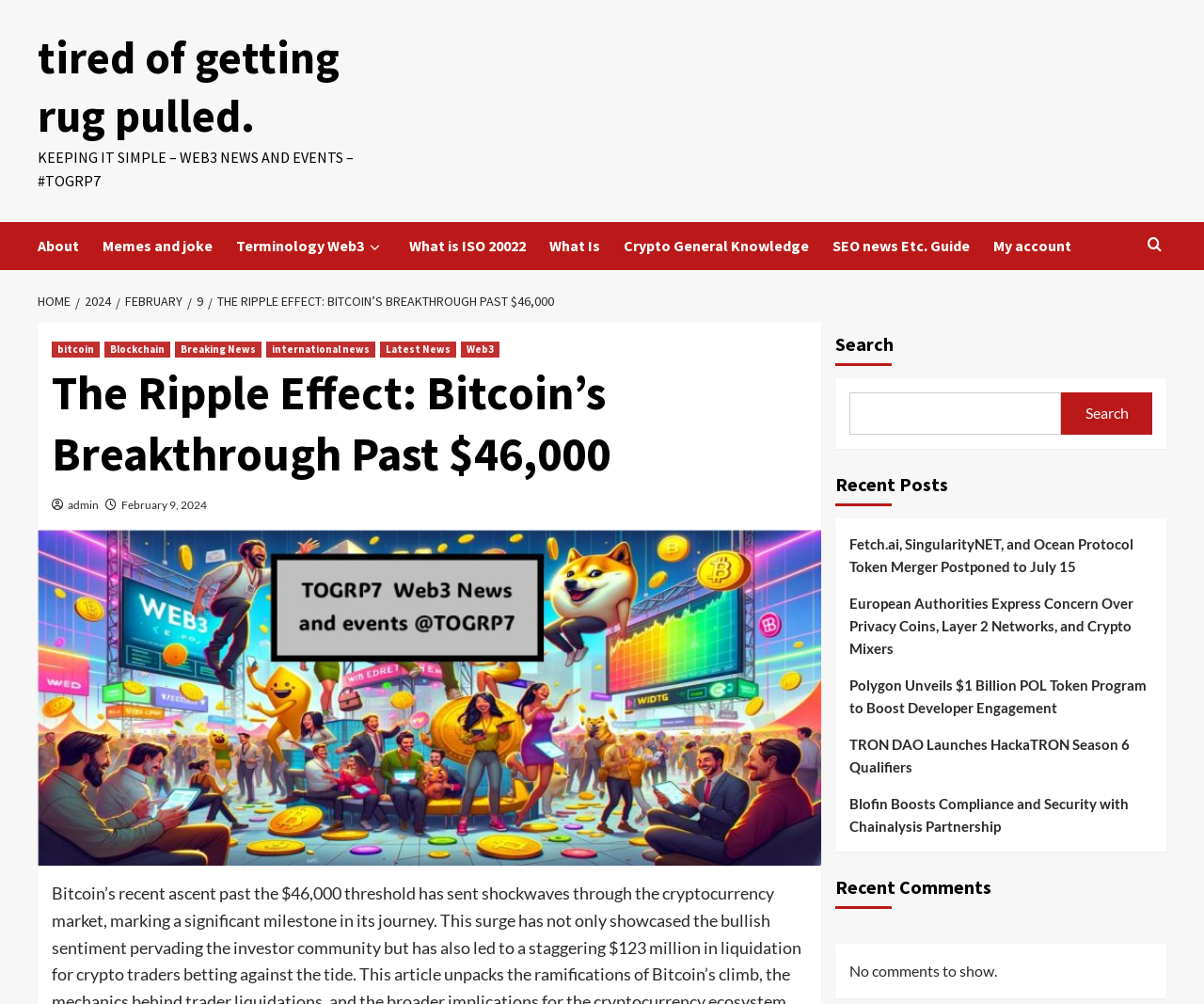Describe all visible elements and their arrangement on the webpage.

This webpage appears to be a news and events website focused on Web3 and cryptocurrency. At the top, there is a header section with a title "The Ripple Effect: Bitcoin's Breakthrough Past $46,000 – tired of getting rug pulled." Below this, there is a navigation menu with links to various sections, including "About", "Memes and joke", "Terminology Web3", and others.

To the right of the navigation menu, there is a breadcrumbs section showing the current page's location in the website's hierarchy. Below this, there is a large header section with links to various categories, including "bitcoin", "Blockchain", "Breaking News", and others.

The main content area of the page is divided into two sections. On the left, there is a list of recent posts, with five article titles and summaries visible. The articles appear to be related to cryptocurrency and blockchain news. On the right, there is a search bar with a button to submit a search query.

Below the search bar, there is a heading "Recent Comments" followed by a message indicating that there are no comments to show. Overall, the webpage has a clean and organized layout, with a focus on providing easy access to various sections and features of the website.